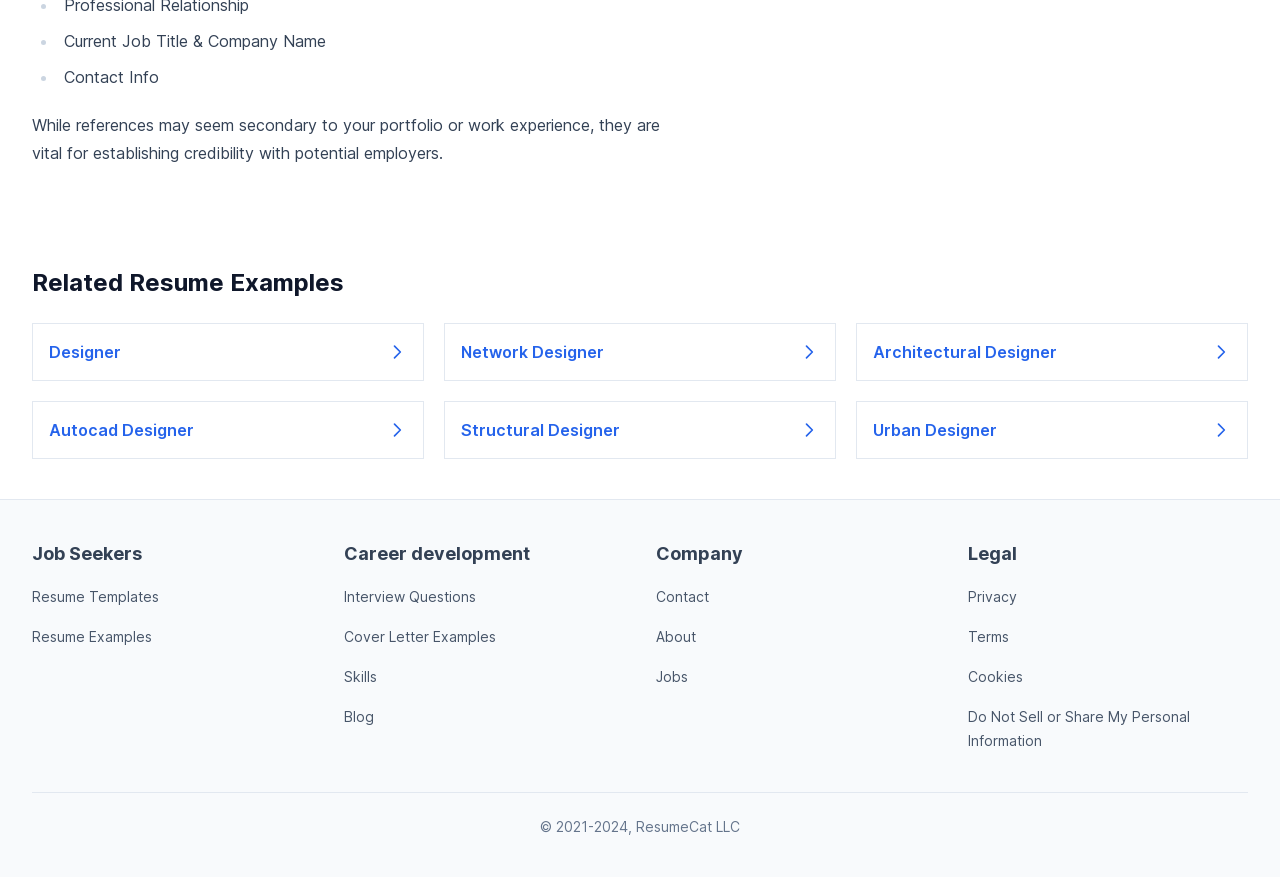Locate the bounding box of the UI element described in the following text: "About".

[0.512, 0.716, 0.544, 0.736]